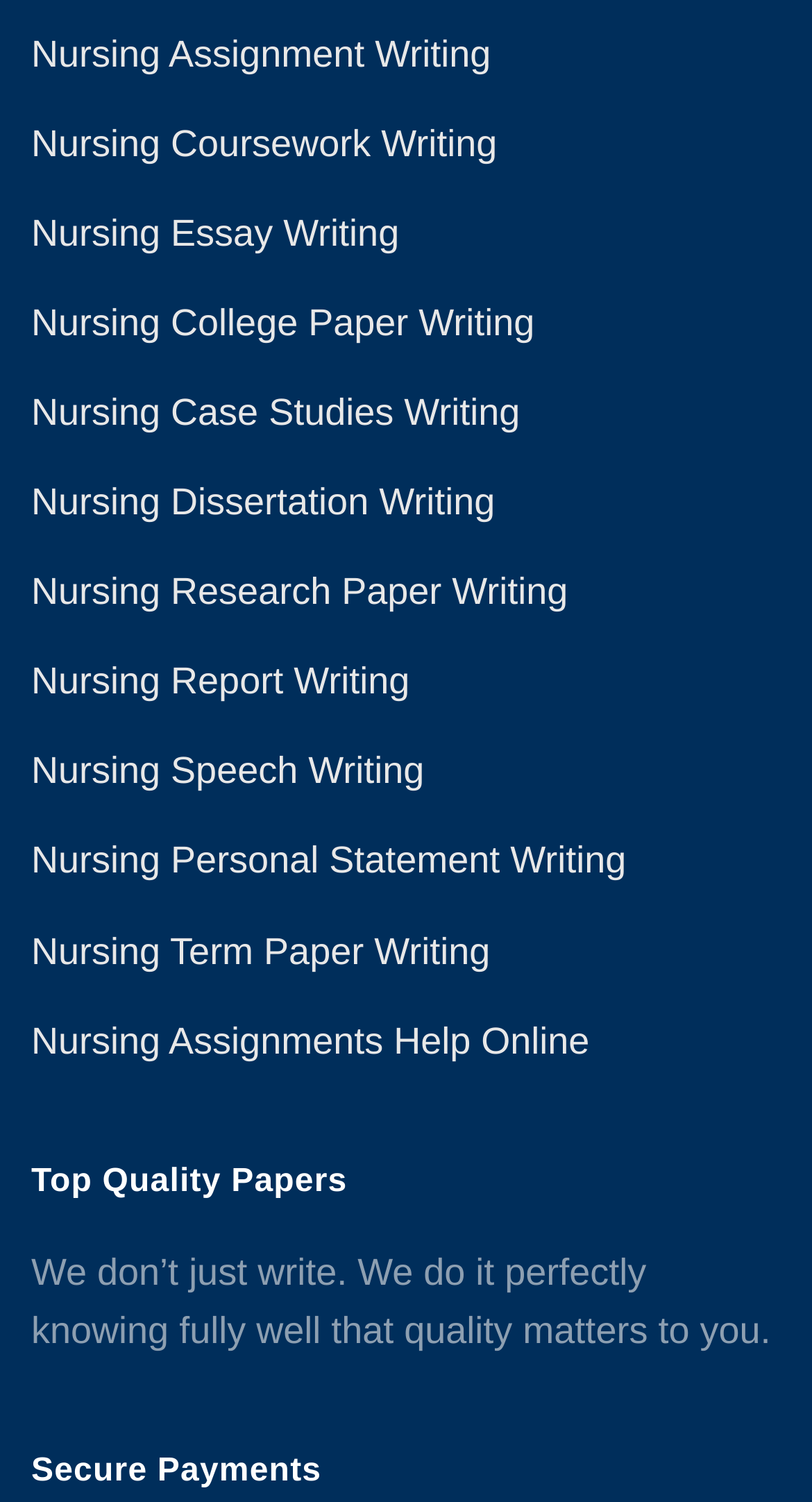Determine the bounding box coordinates of the region to click in order to accomplish the following instruction: "Click on Nursing Assignment Writing". Provide the coordinates as four float numbers between 0 and 1, specifically [left, top, right, bottom].

[0.038, 0.022, 0.605, 0.05]